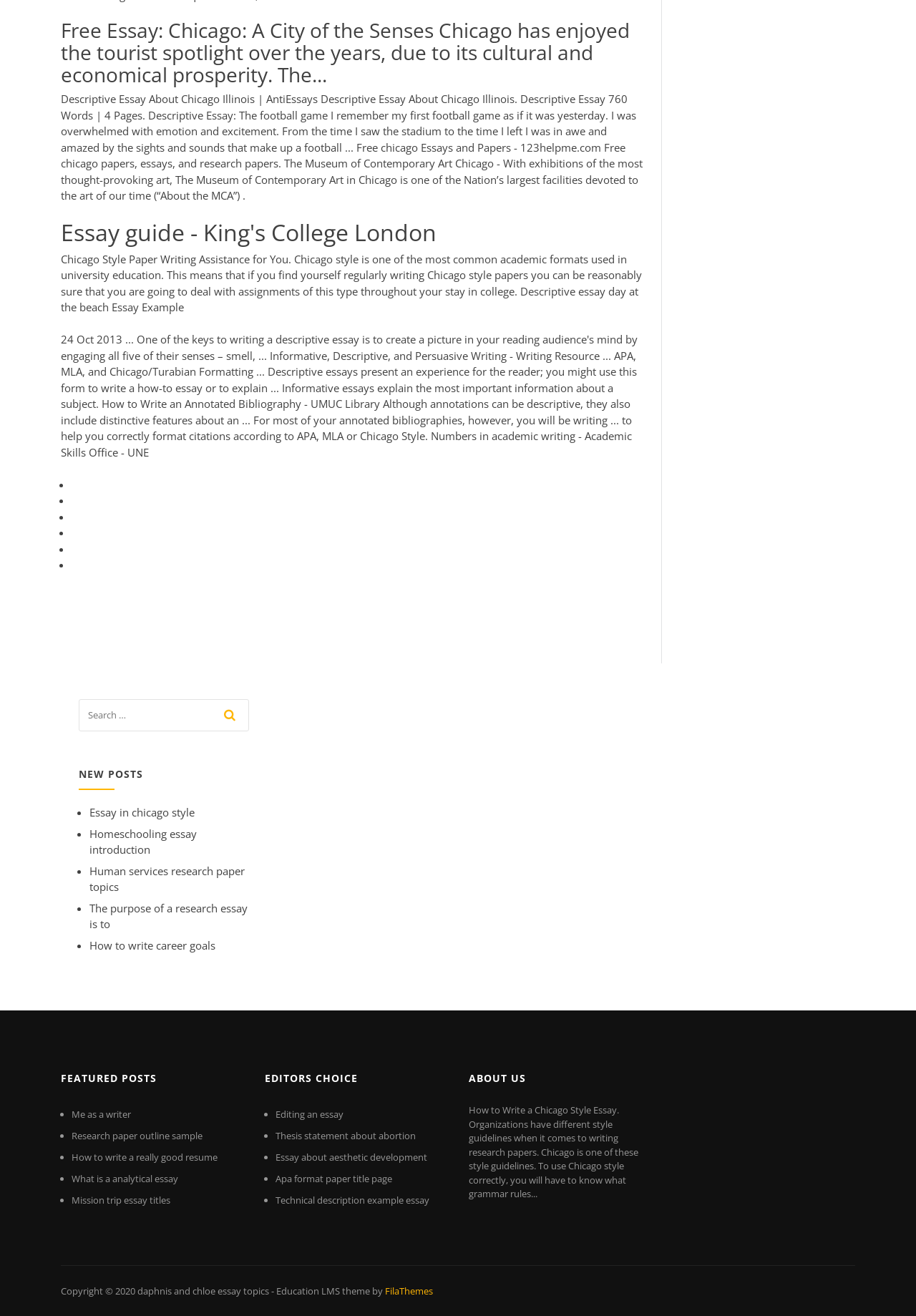Find the bounding box coordinates of the element to click in order to complete the given instruction: "Click on the link to learn about Chicago style paper writing."

[0.066, 0.191, 0.701, 0.239]